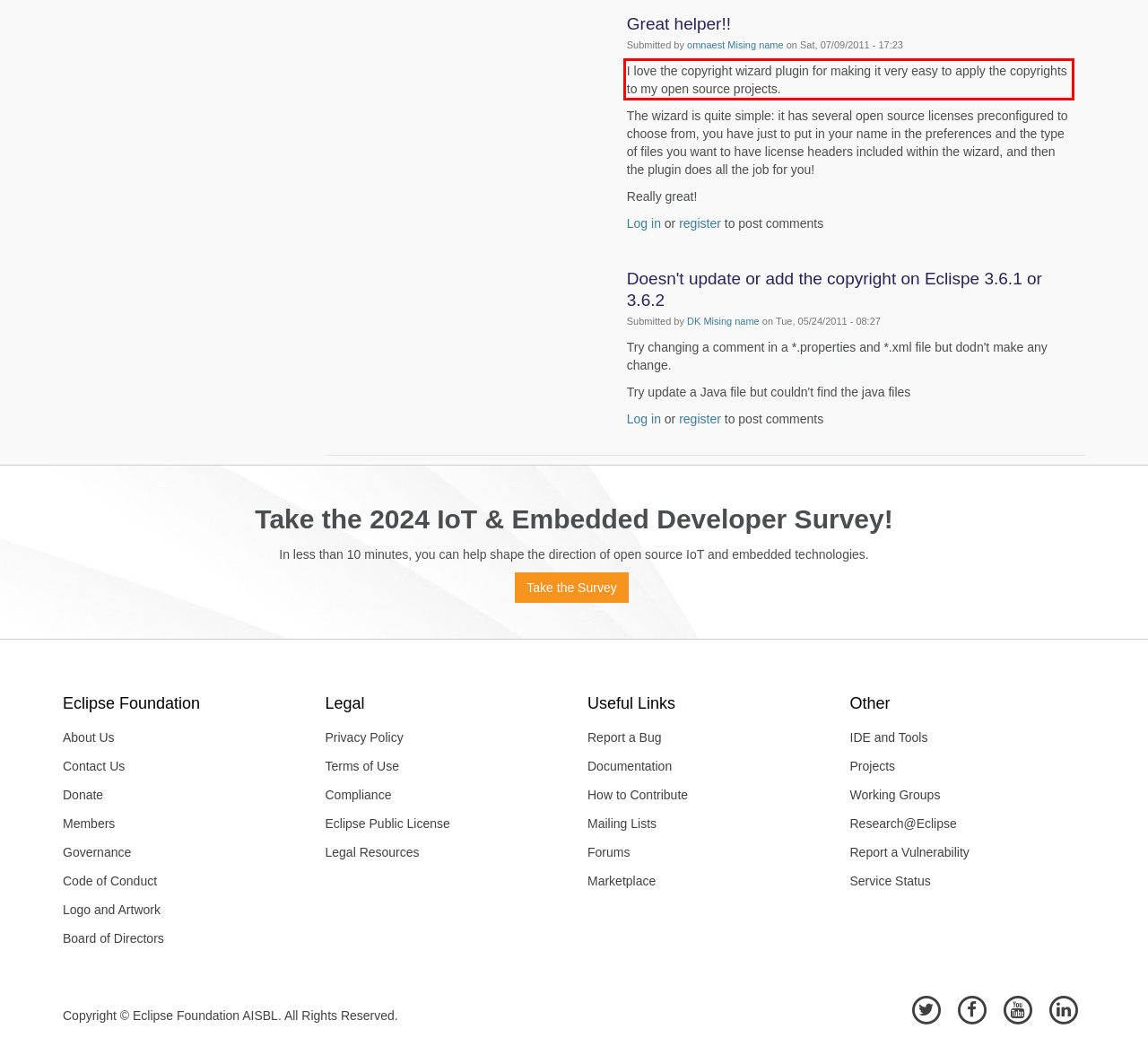Review the screenshot of the webpage and recognize the text inside the red rectangle bounding box. Provide the extracted text content.

I love the copyright wizard plugin for making it very easy to apply the copyrights to my open source projects.